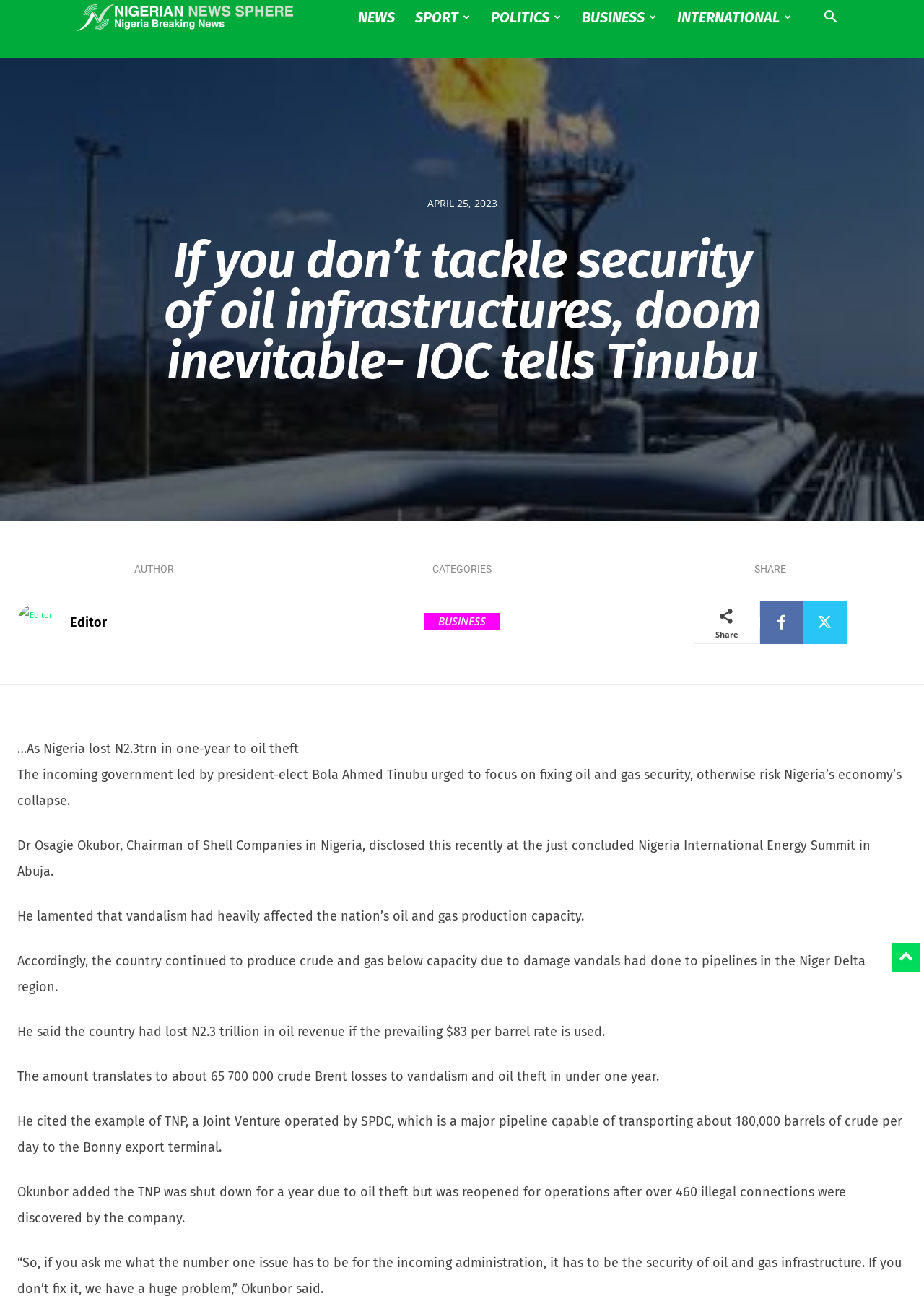Extract the bounding box coordinates of the UI element described: "Crack Only". Provide the coordinates in the format [left, top, right, bottom] with values ranging from 0 to 1.

None